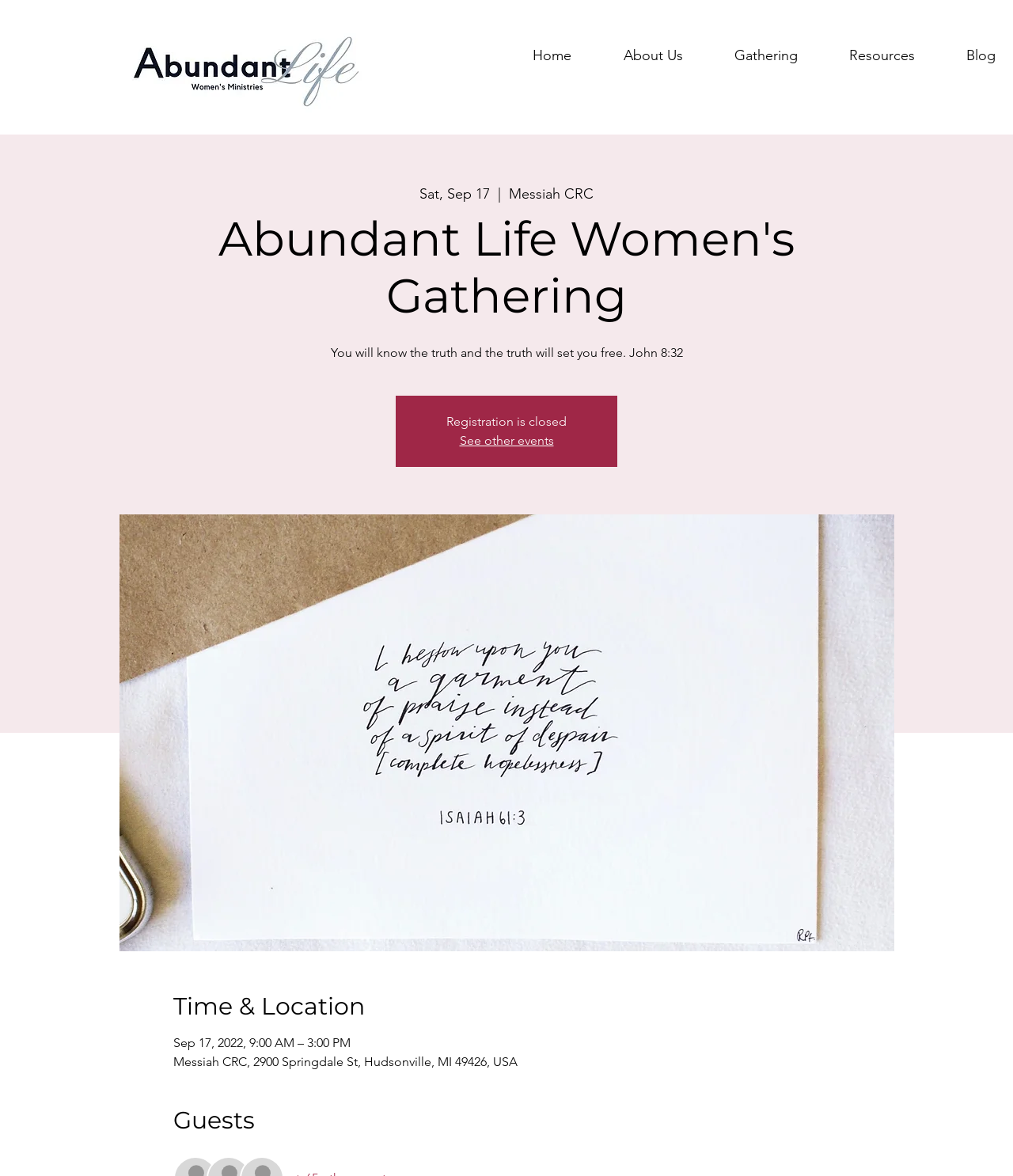Identify the main heading from the webpage and provide its text content.

Abundant Life Women's Gathering